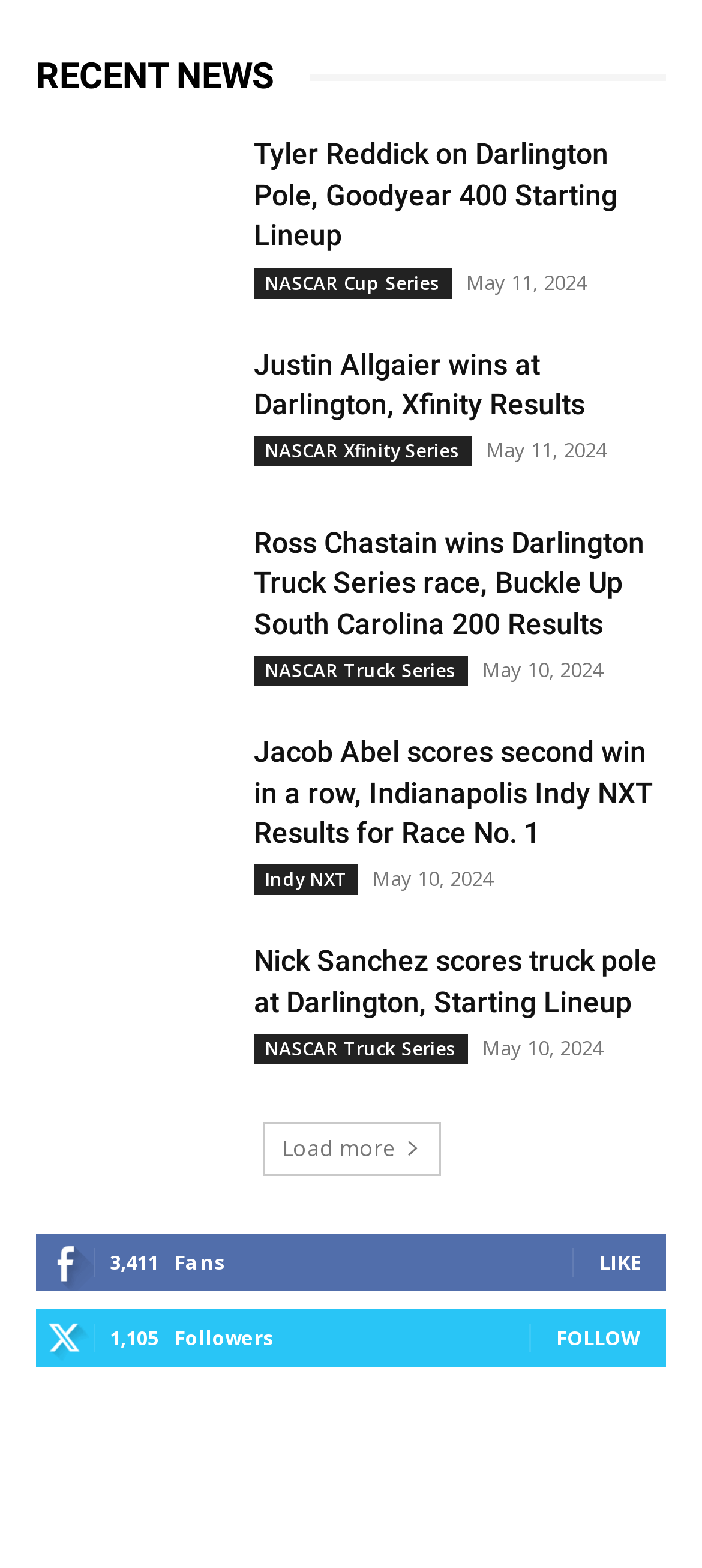What is the action that can be performed on the webpage?
Based on the image, respond with a single word or phrase.

LIKE or FOLLOW